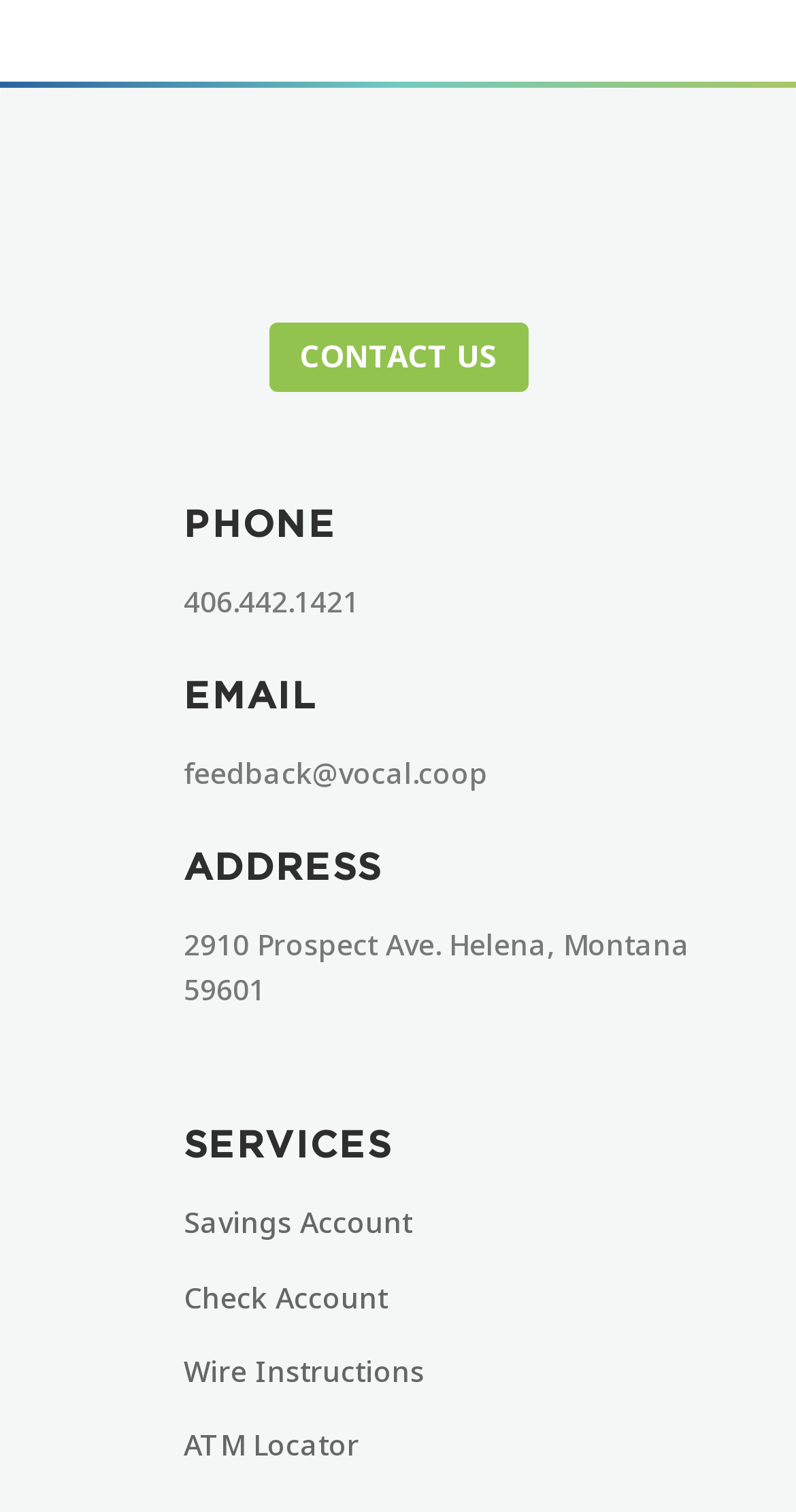Locate the bounding box coordinates of the clickable region to complete the following instruction: "View ADDRESS."

[0.231, 0.612, 0.866, 0.668]